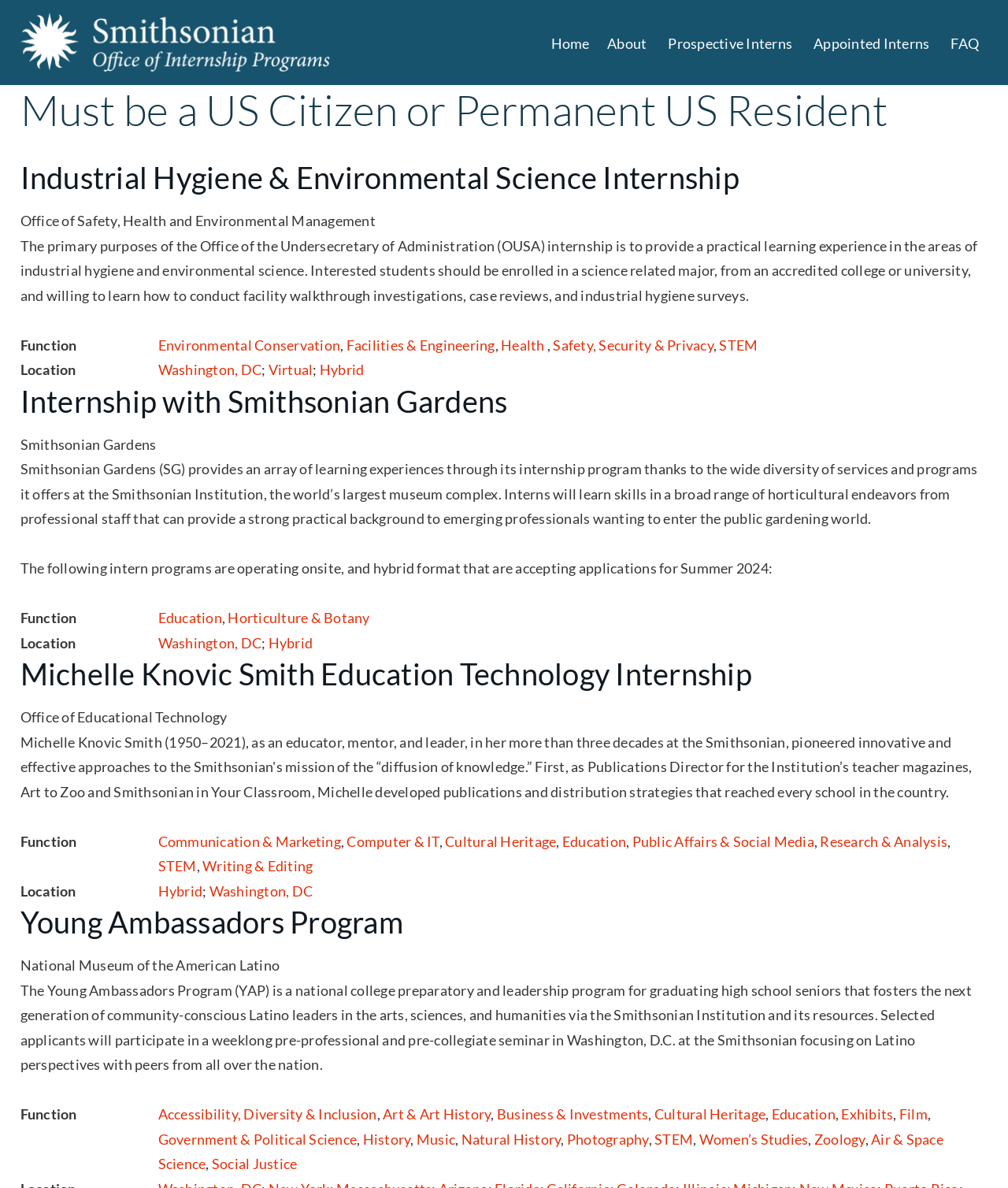Please indicate the bounding box coordinates of the element's region to be clicked to achieve the instruction: "Go to the 'Home' page". Provide the coordinates as four float numbers between 0 and 1, i.e., [left, top, right, bottom].

[0.538, 0.004, 0.594, 0.067]